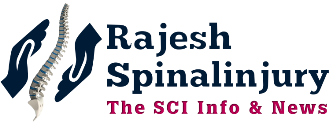Utilize the details in the image to give a detailed response to the question: What do the two hands in the logo symbolize?

The stylized illustration of a spine flanked by two hands in the logo indicates that the organization provides care and support to individuals affected by spinal cord injuries.